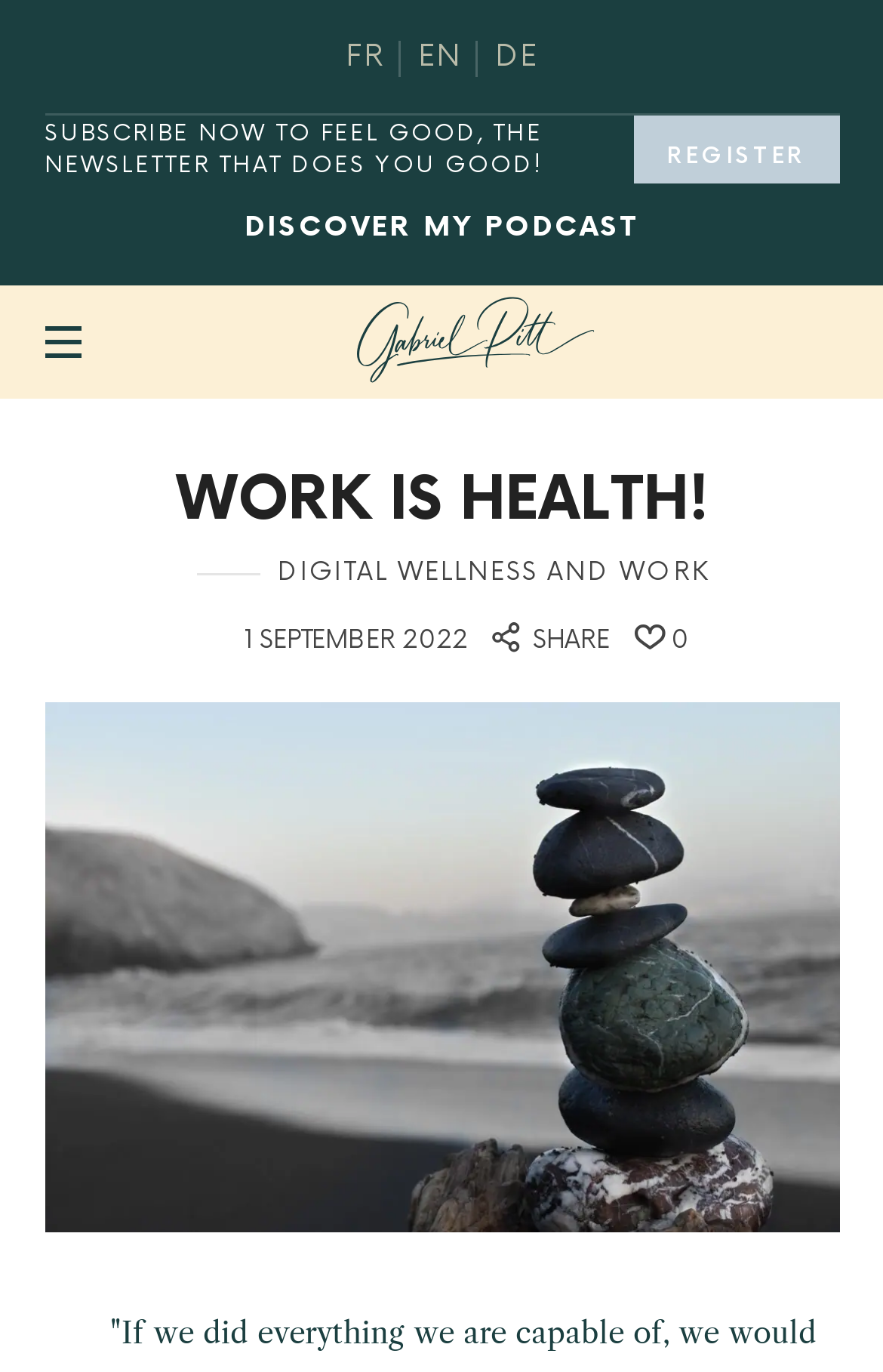Locate the bounding box of the UI element defined by this description: "my podcast". The coordinates should be given as four float numbers between 0 and 1, formatted as [left, top, right, bottom].

[0.479, 0.154, 0.723, 0.178]